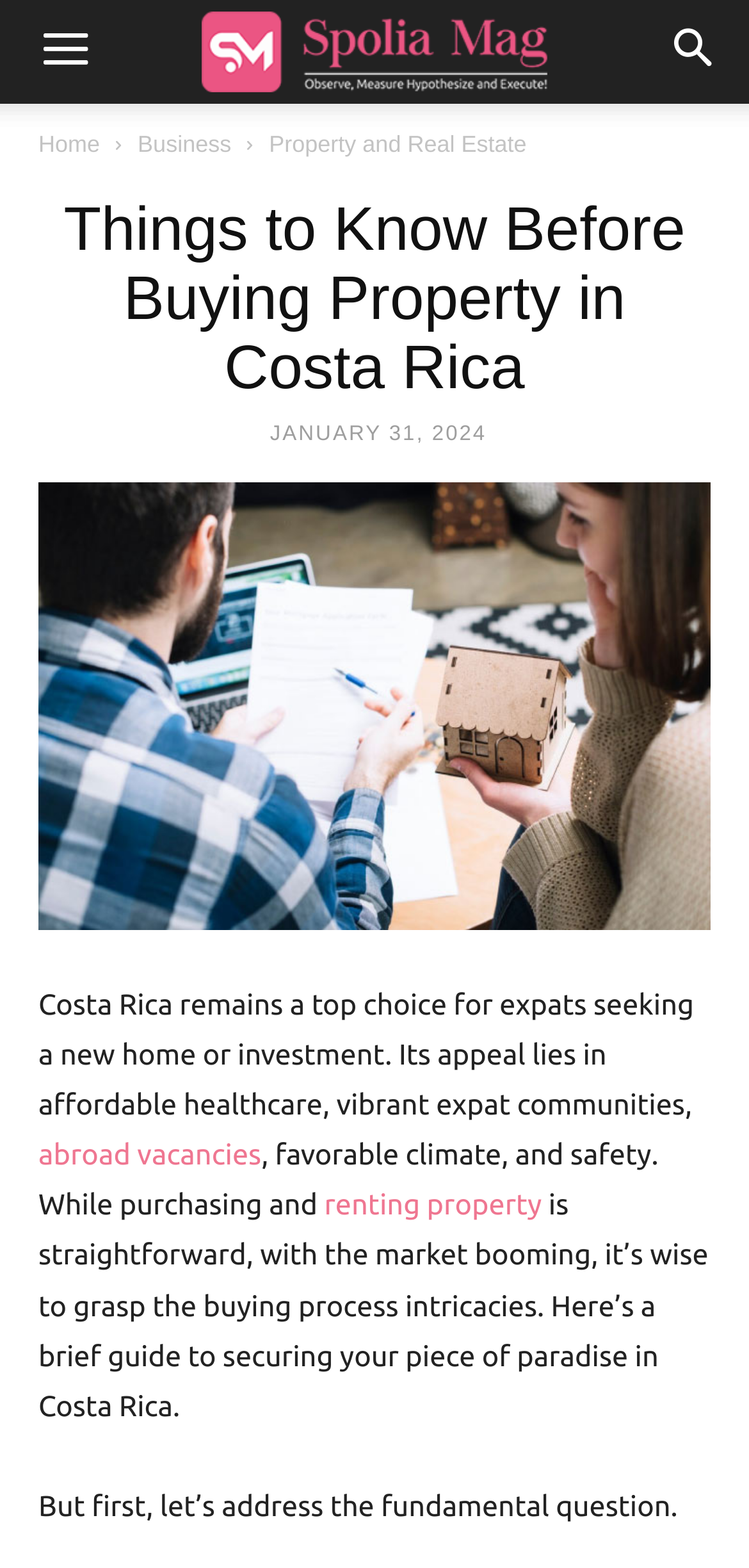Give a detailed overview of the webpage's appearance and contents.

The webpage is about buying real estate in Costa Rica, specifically providing guidance on things to consider before making a purchase. At the top left corner, there is a "Menu" button, and next to it, an image of "Spolia Mag" takes up most of the top section. On the top right corner, there is a "Search" button.

Below the top section, there are three links: "Home", "Business", and "Property and Real Estate", which are aligned horizontally. The "Property and Real Estate" link is the most prominent, taking up about half of the width.

Underneath the links, there is a header section with a heading that reads "Things to Know Before Buying Property in Costa Rica". Below the heading, there is a time stamp indicating the date "JANUARY 31, 2024". 

The main content of the webpage starts with a link and an image, both with the same title as the heading. The image takes up about half of the width, and the link is placed on top of it. 

The text content begins with a paragraph that describes Costa Rica's appeal to expats, mentioning its affordable healthcare, vibrant expat communities, favorable climate, and safety. The paragraph also mentions that purchasing and renting property is straightforward, but it's essential to understand the buying process intricacies.

The text continues with a brief guide to securing a property in Costa Rica, addressing a fundamental question. There are also two links embedded in the text, "abroad vacancies" and "renting property", which provide additional resources for readers.